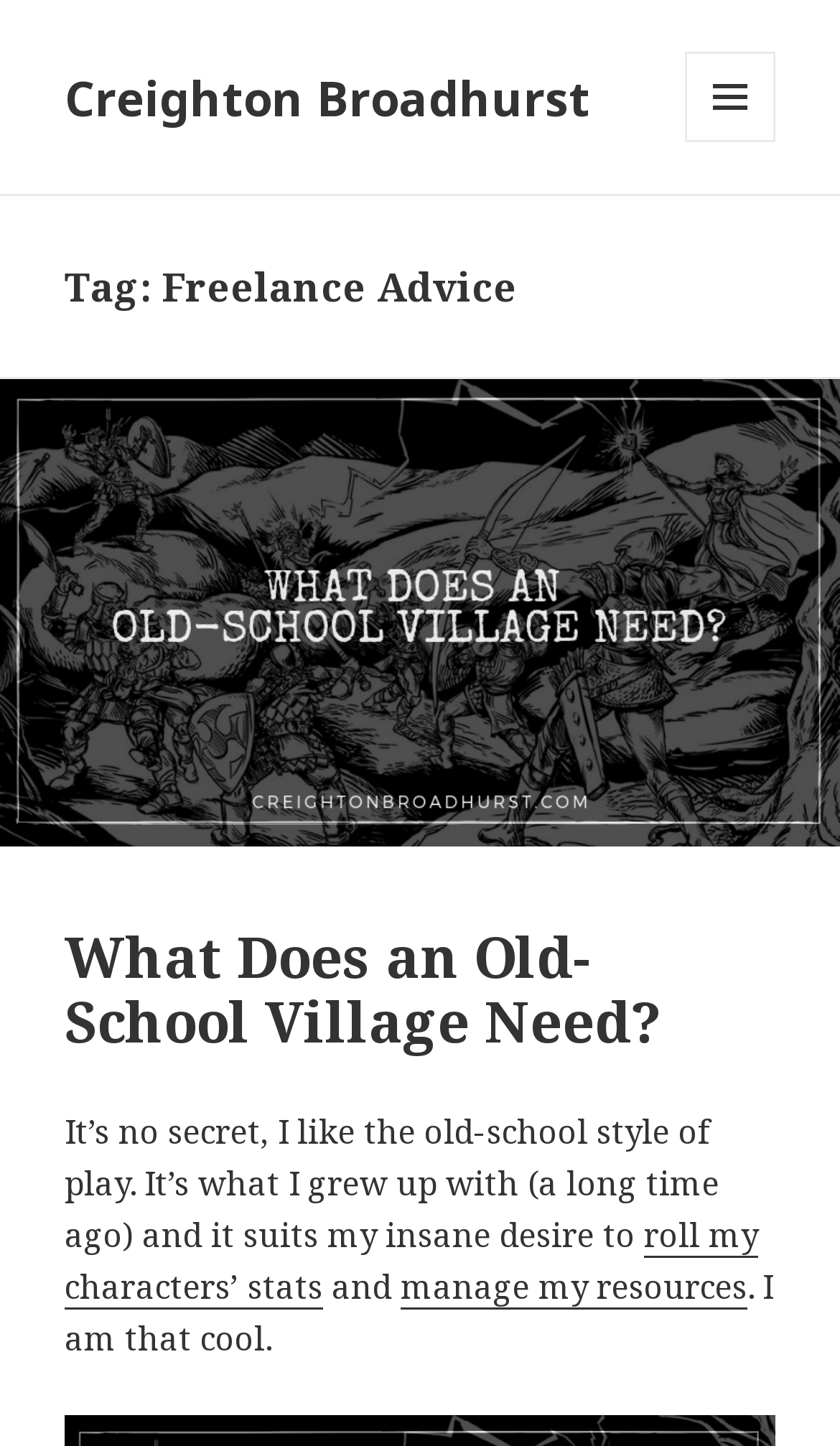Extract the bounding box coordinates for the UI element described by the text: "roll my characters’ stats". The coordinates should be in the form of [left, top, right, bottom] with values between 0 and 1.

[0.077, 0.838, 0.903, 0.905]